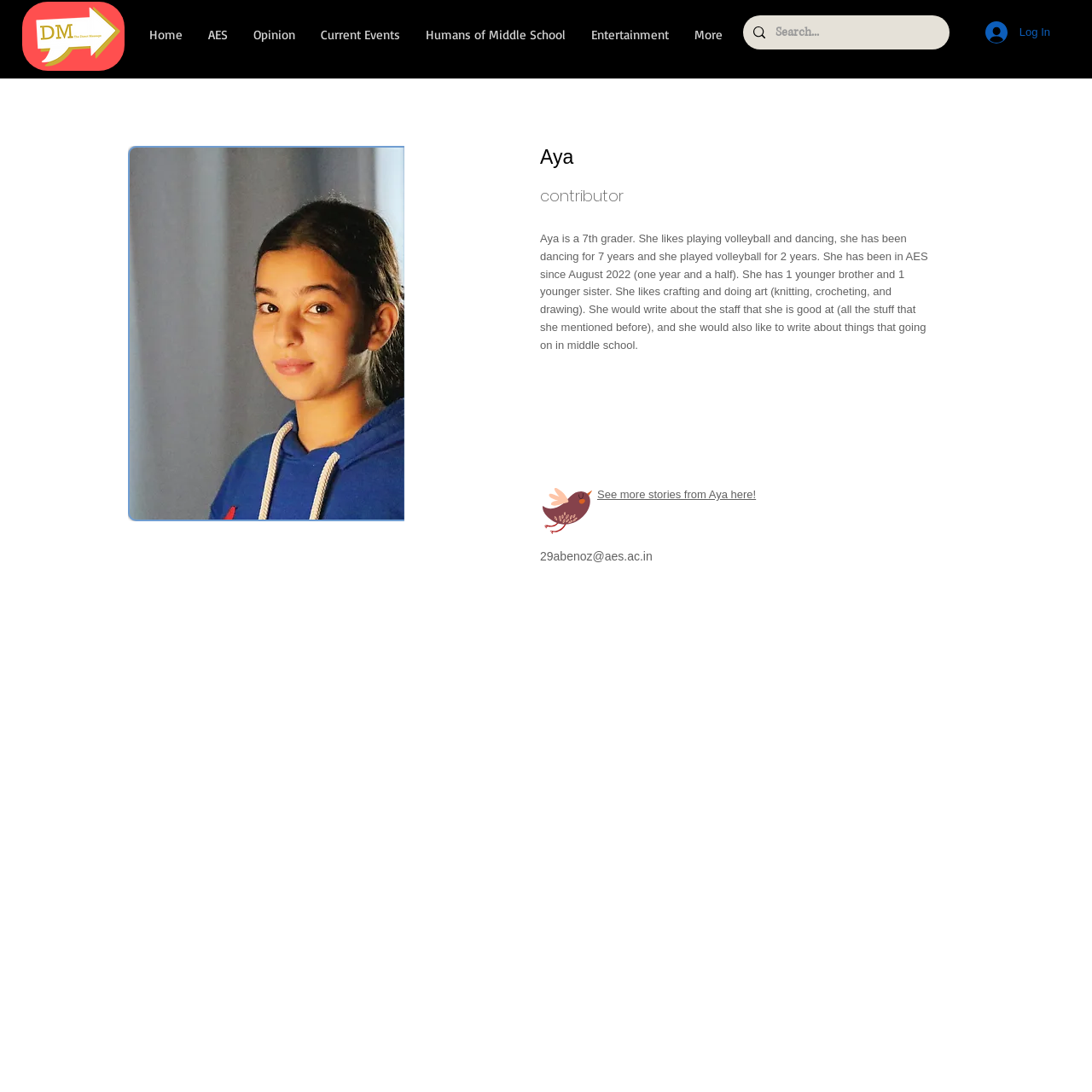What is Aya's hobby besides sports?
Kindly offer a detailed explanation using the data available in the image.

Aya's bio mentions that she likes crafting and doing art, including activities like knitting, crocheting, and drawing.